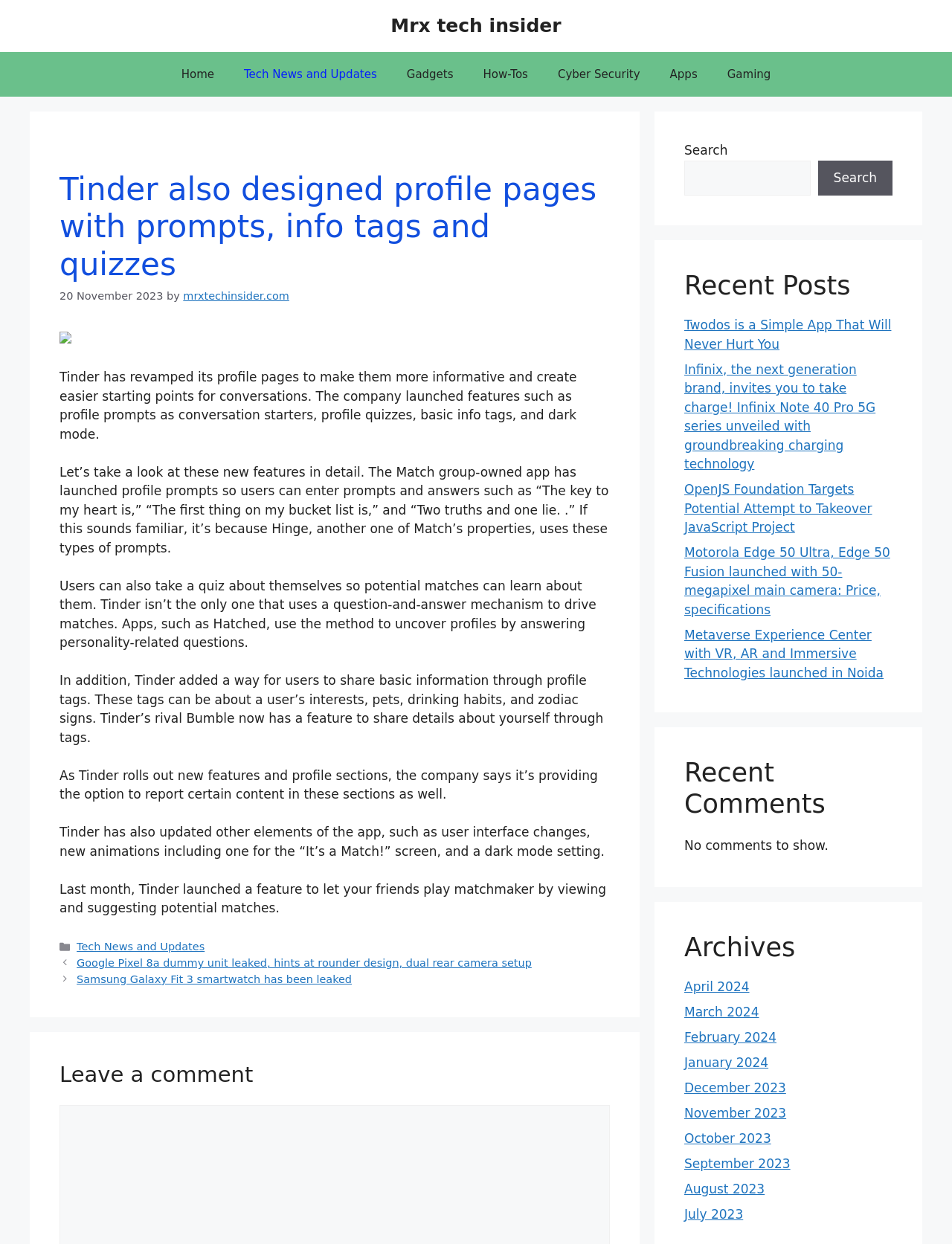What is the feature that allows users to share basic information through tags?
Using the information from the image, answer the question thoroughly.

Tinder has added a feature that allows users to share basic information through profile tags, which can be about a user's interests, pets, drinking habits, and zodiac signs, making it easier for potential matches to learn more about them.